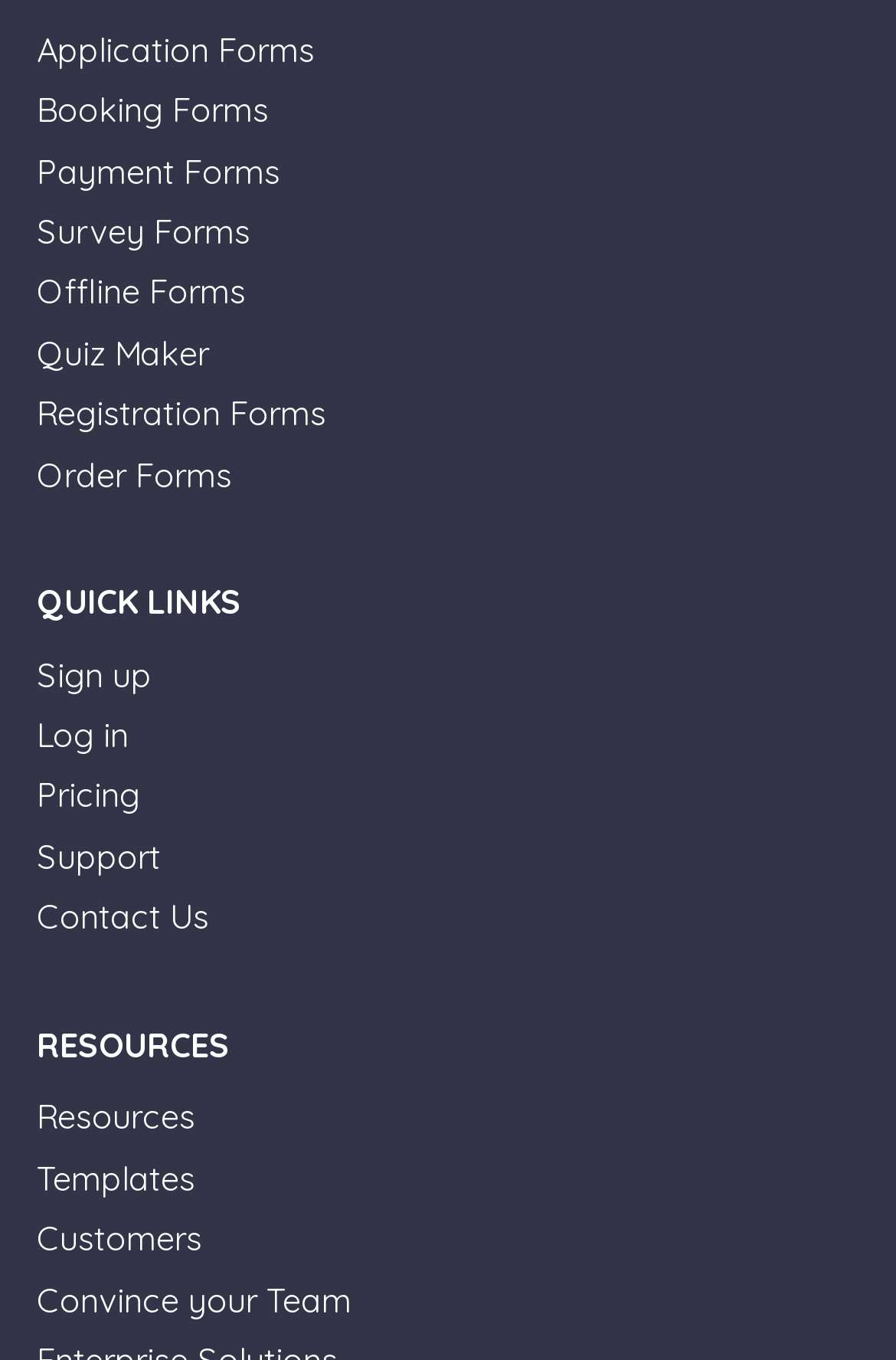Given the description of a UI element: "Templates", identify the bounding box coordinates of the matching element in the webpage screenshot.

[0.041, 0.851, 0.218, 0.882]